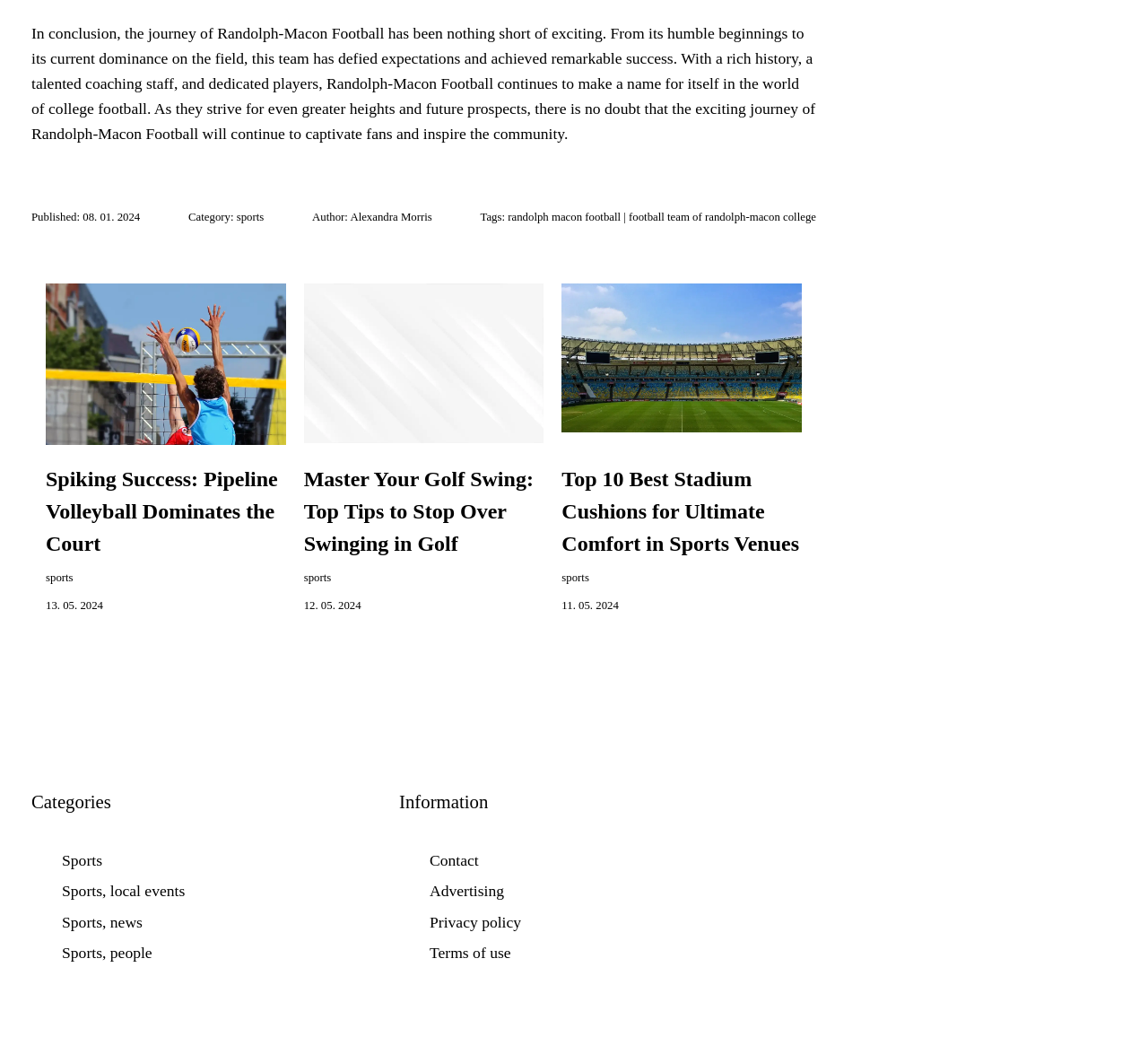Could you provide the bounding box coordinates for the portion of the screen to click to complete this instruction: "Contact the website"?

[0.348, 0.815, 0.652, 0.845]